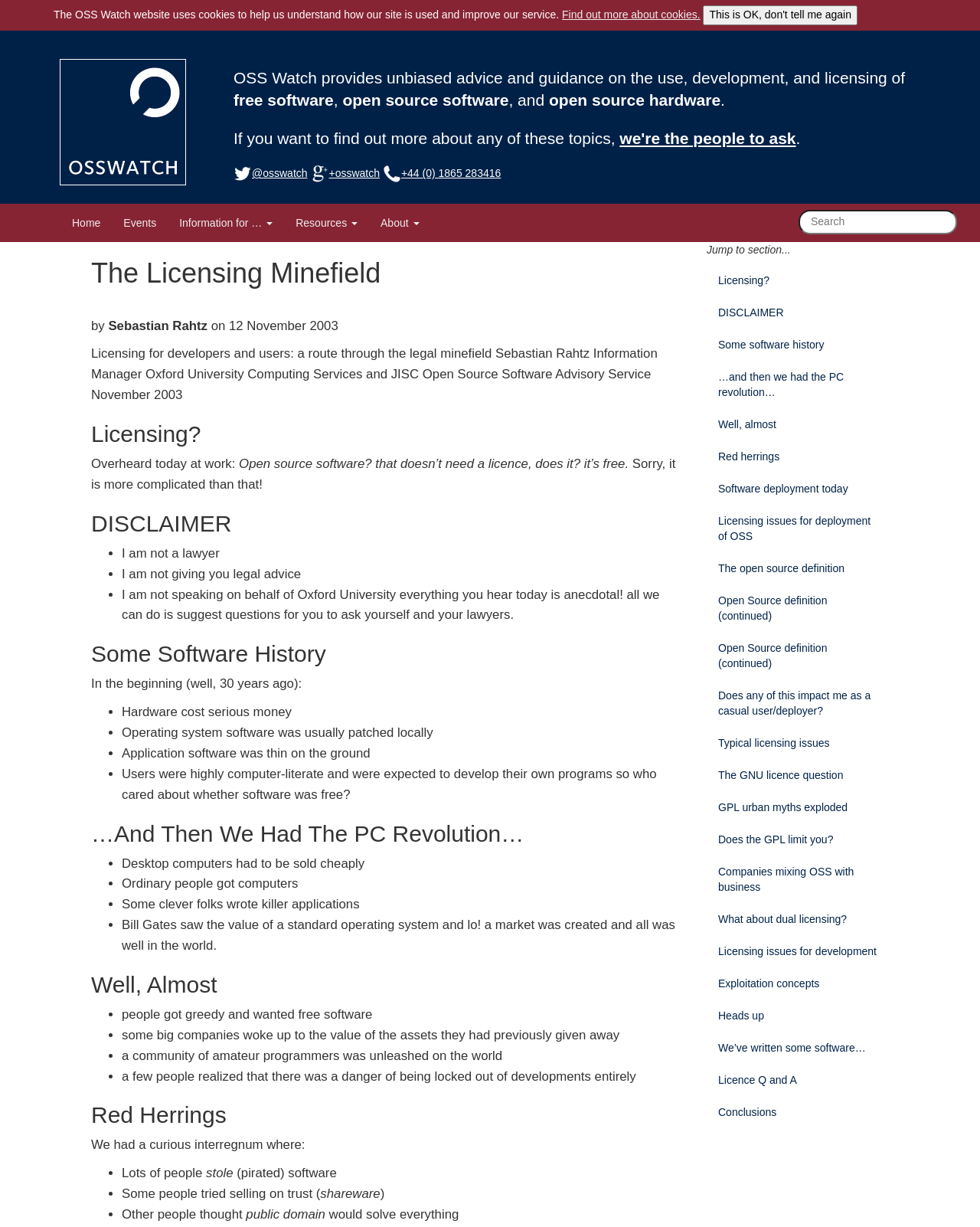Locate the bounding box coordinates of the element that should be clicked to fulfill the instruction: "Find out more about cookies".

[0.573, 0.007, 0.715, 0.017]